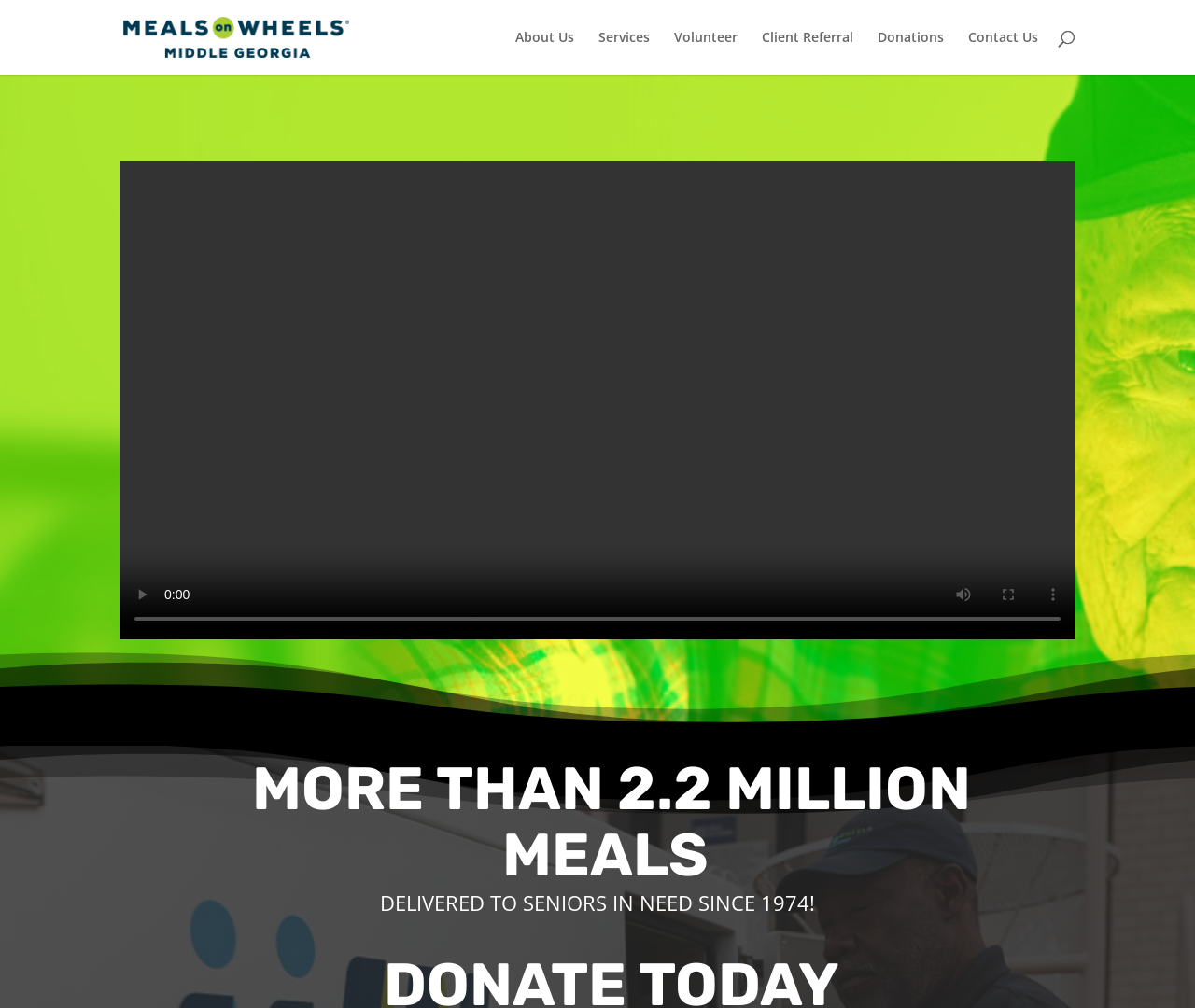Provide the bounding box coordinates, formatted as (top-left x, top-left y, bottom-right x, bottom-right y), with all values being floating point numbers between 0 and 1. Identify the bounding box of the UI element that matches the description: About Us

[0.431, 0.031, 0.48, 0.074]